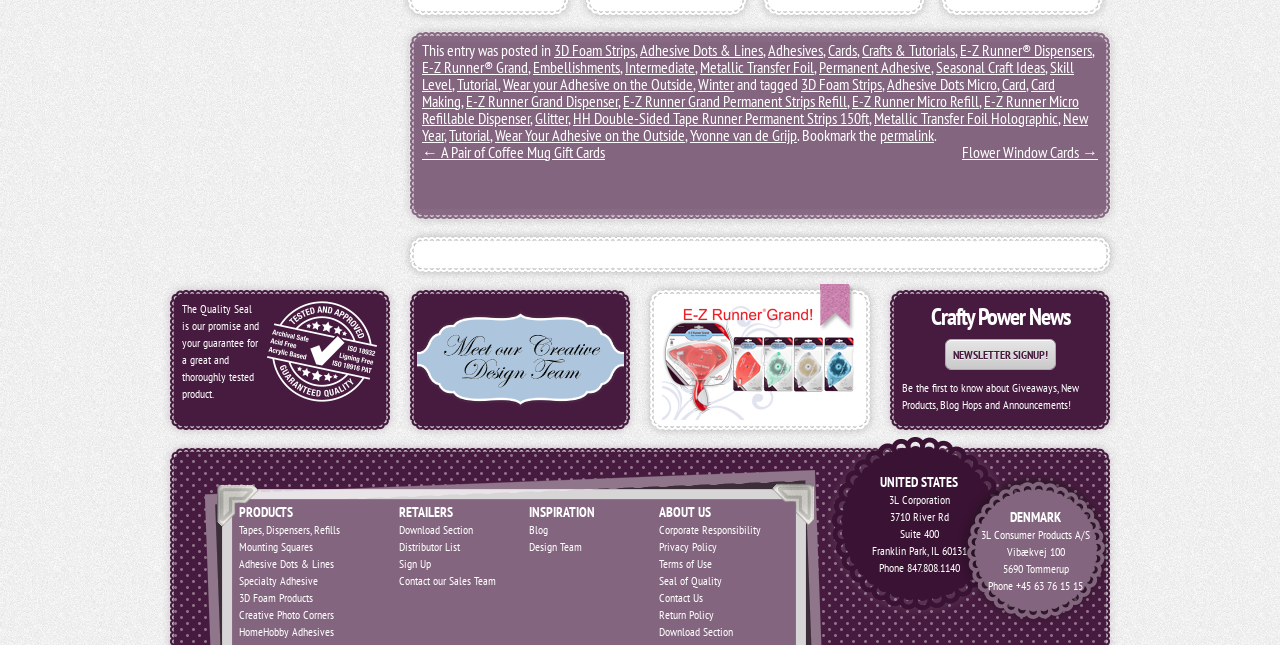Identify the bounding box coordinates of the region that should be clicked to execute the following instruction: "Click on the '3D Foam Strips' link".

[0.433, 0.061, 0.496, 0.092]